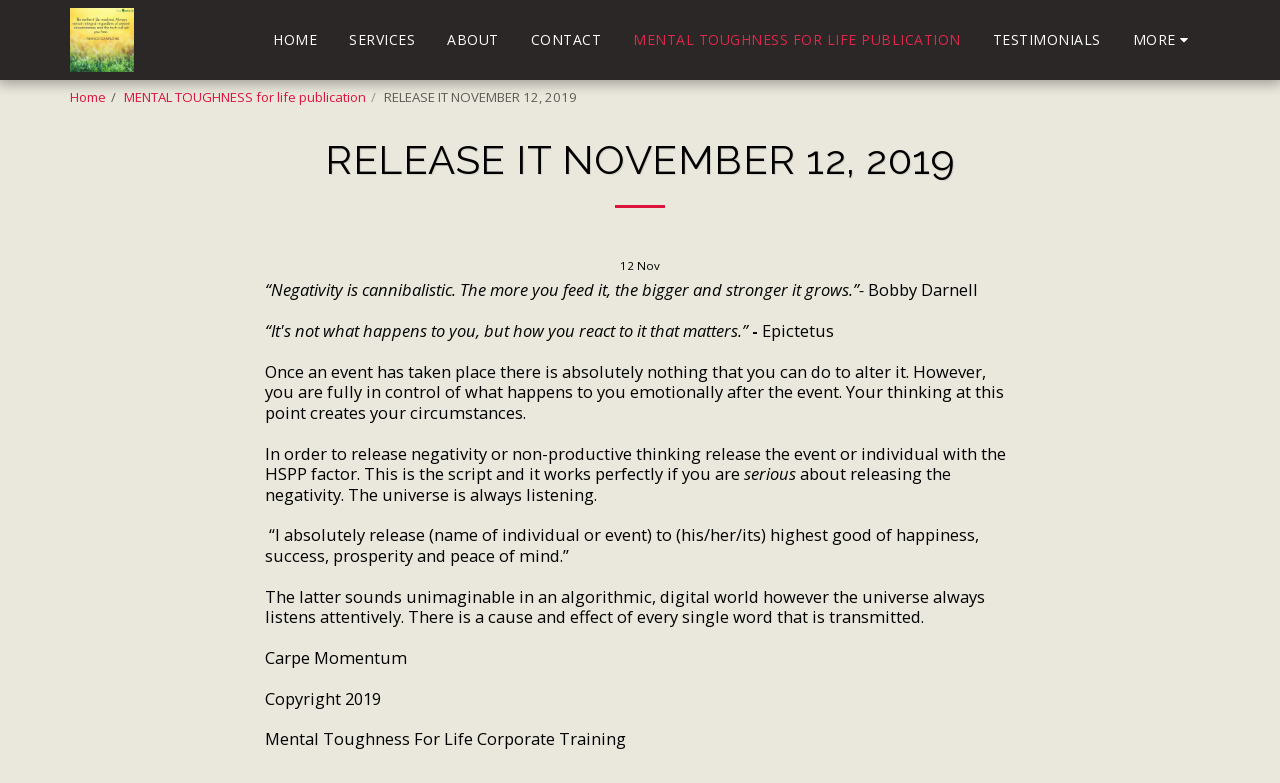What is the main title displayed on this webpage?

RELEASE IT NOVEMBER 12, 2019